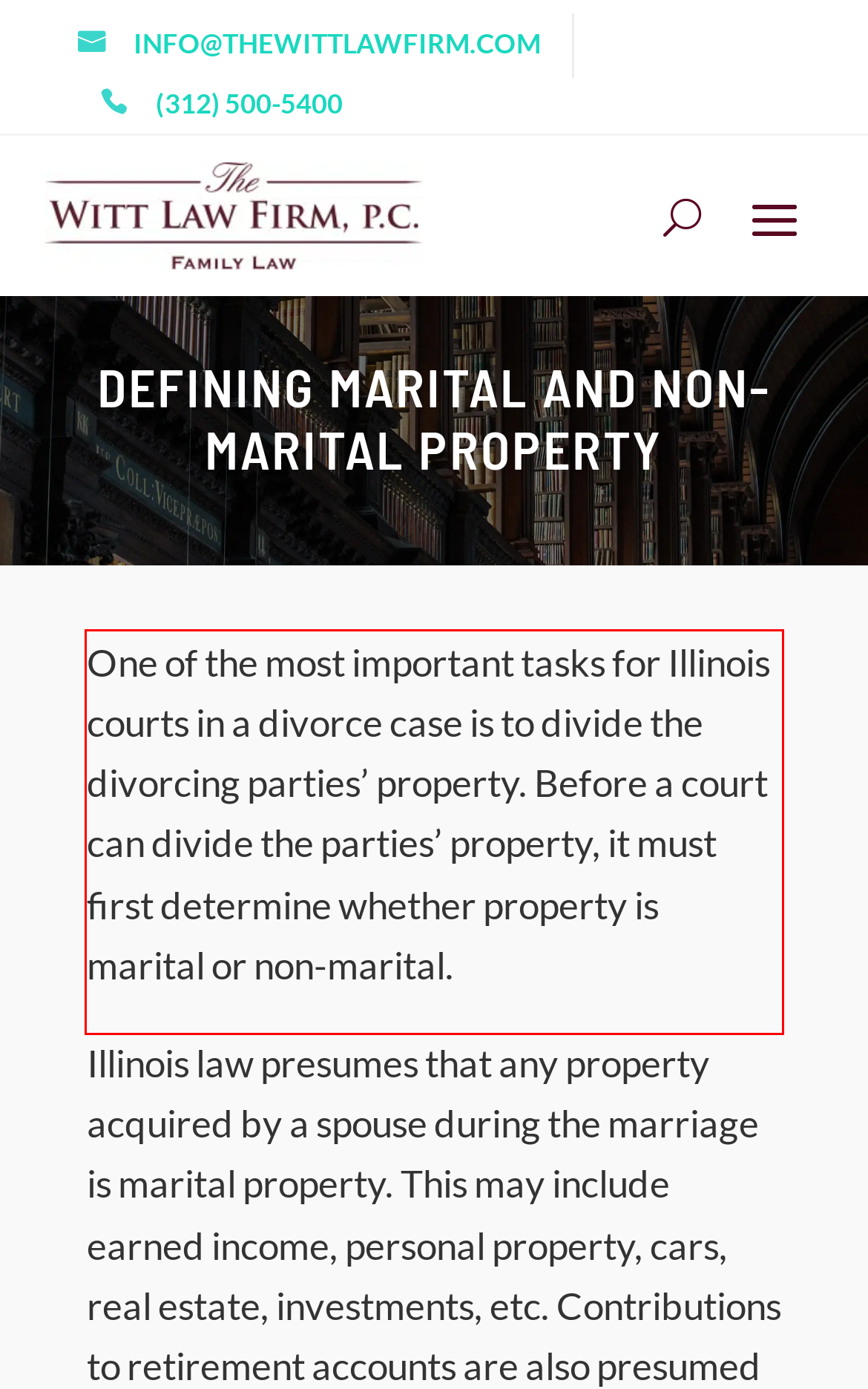Given a screenshot of a webpage, identify the red bounding box and perform OCR to recognize the text within that box.

One of the most important tasks for Illinois courts in a divorce case is to divide the divorcing parties’ property. Before a court can divide the parties’ property, it must first determine whether property is marital or non-marital.